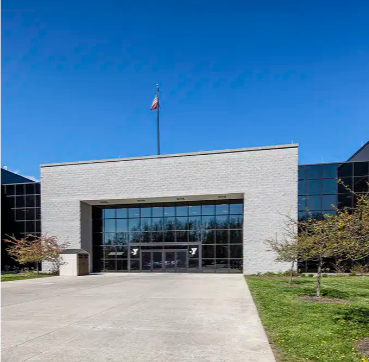Create an extensive caption that includes all significant details of the image.

The image showcases the exterior of the Skaneateles Community Recreation Center, a prominent facility that serves as a hub for health and wellness activities in the community. The building features a modern architectural design with large glass windows that allow natural light to flood the interior. A flag stands proudly at the top, symbolizing local pride, while manicured landscaping and a spacious pathway lead to the entrance. This recreation center includes a variety of amenities, highlighting the community’s commitment to providing resources for fitness and recreation, making it a vital part of local life. The bright blue sky in the background enhances the inviting atmosphere of this vibrant facility.